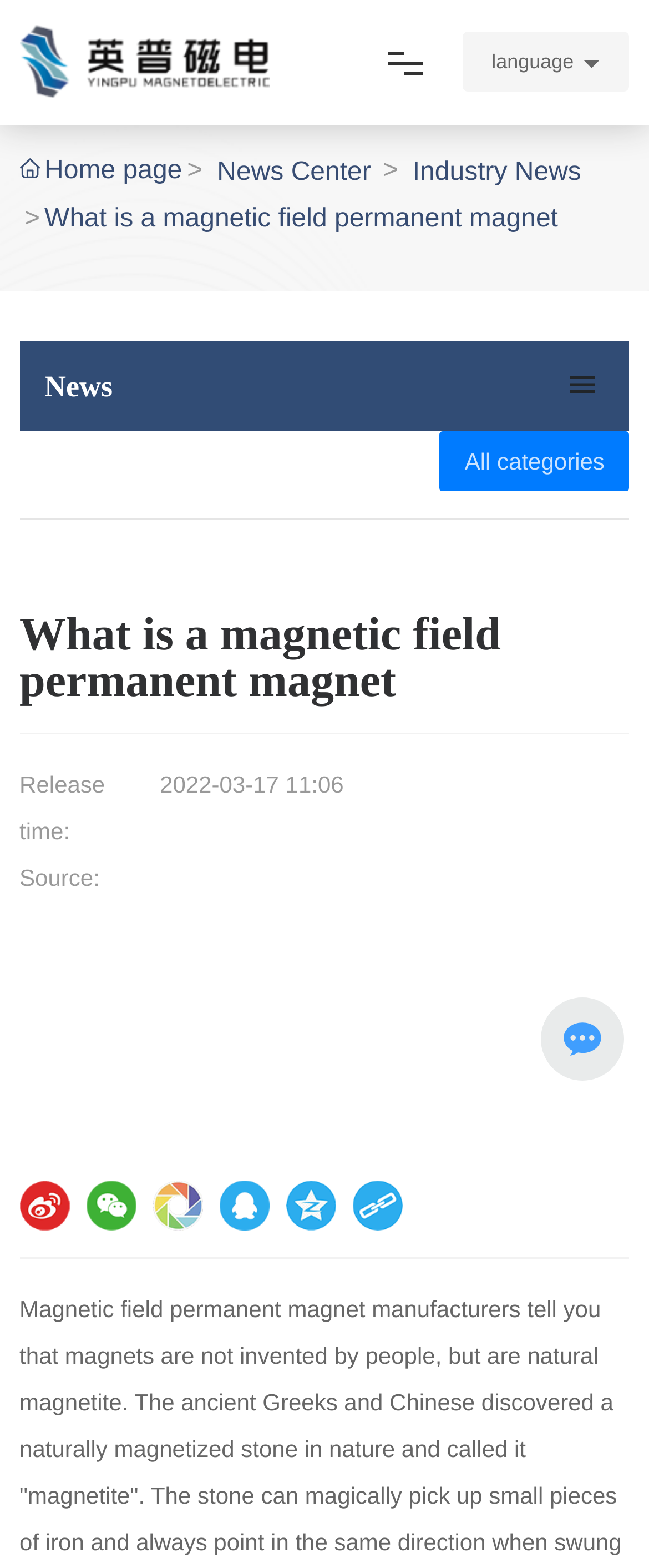Answer the question below with a single word or a brief phrase: 
What is the release time of the article?

2022-03-17 11:06